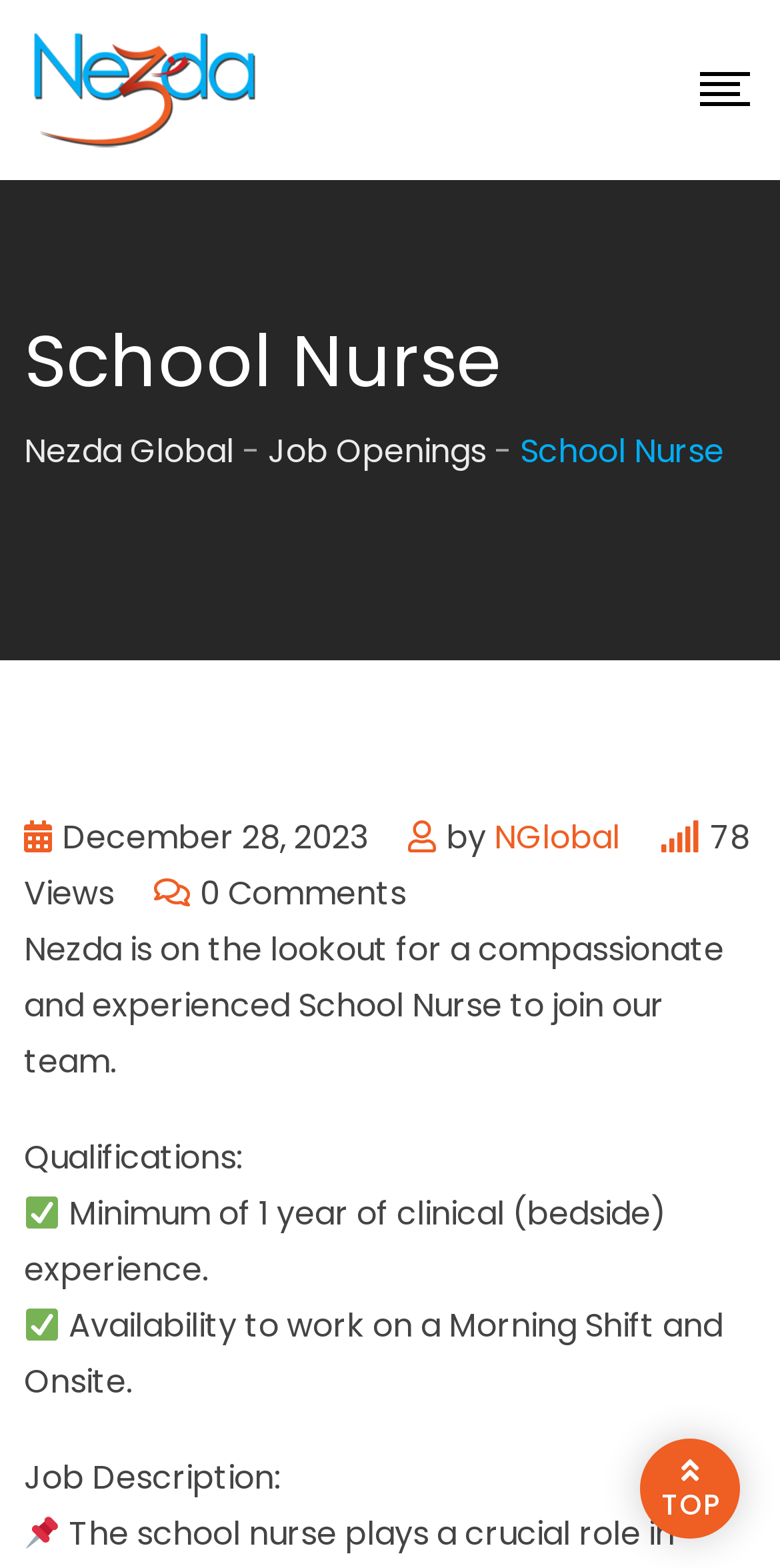Using the provided description: "Arctic Portal", find the bounding box coordinates of the corresponding UI element. The output should be four float numbers between 0 and 1, in the format [left, top, right, bottom].

None